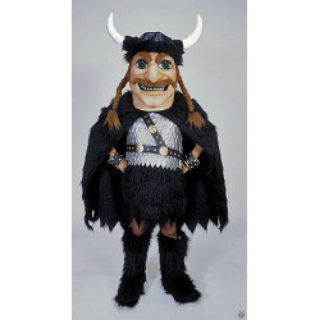What is the primary color of the Viking mascot's outfit?
Answer the question with detailed information derived from the image.

The caption describes the outfit as 'primarily black, reminiscent of Viking attire', indicating that black is the dominant color of the costume.